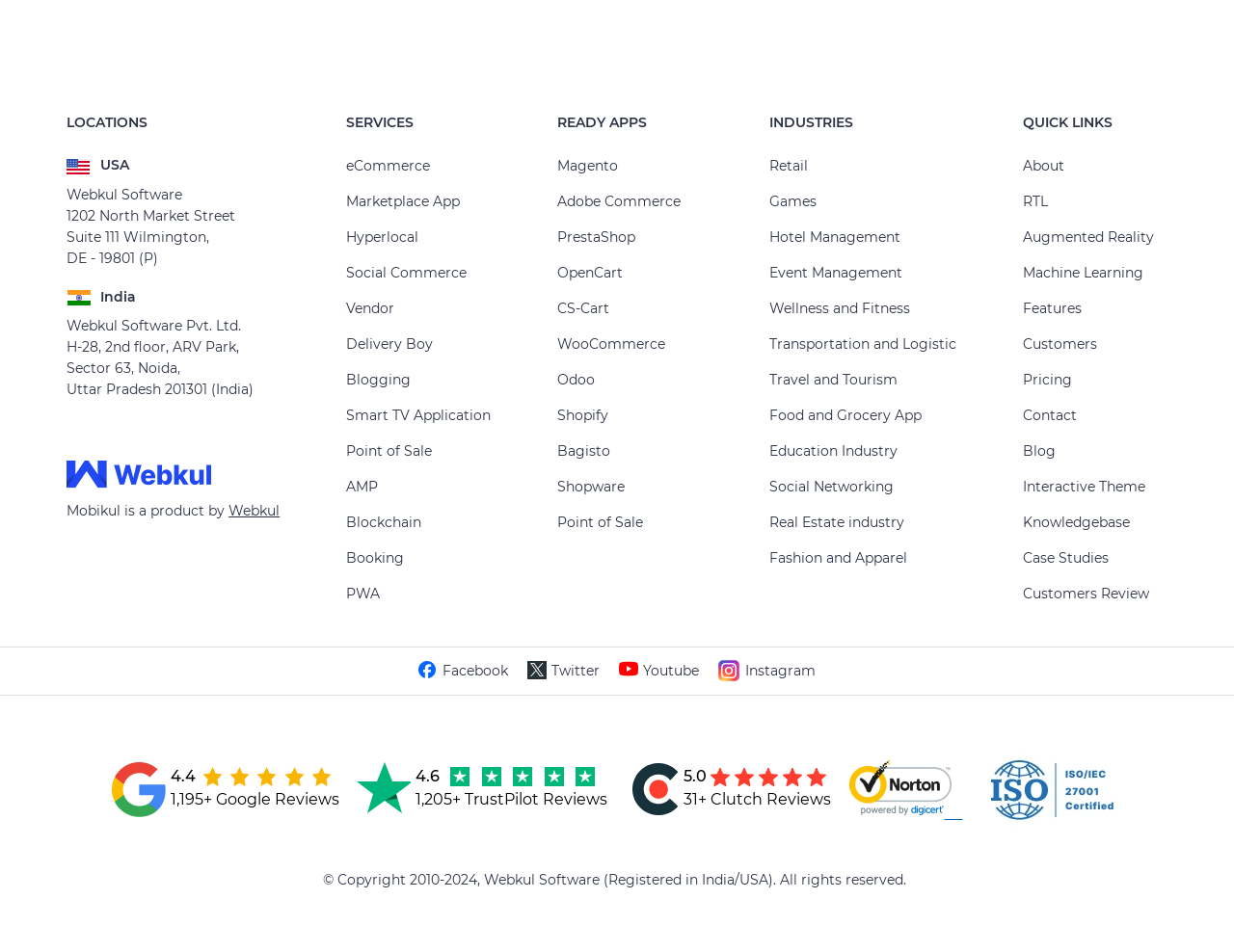What is the last service mentioned in the services section?
Using the image, answer in one word or phrase.

Blockchain